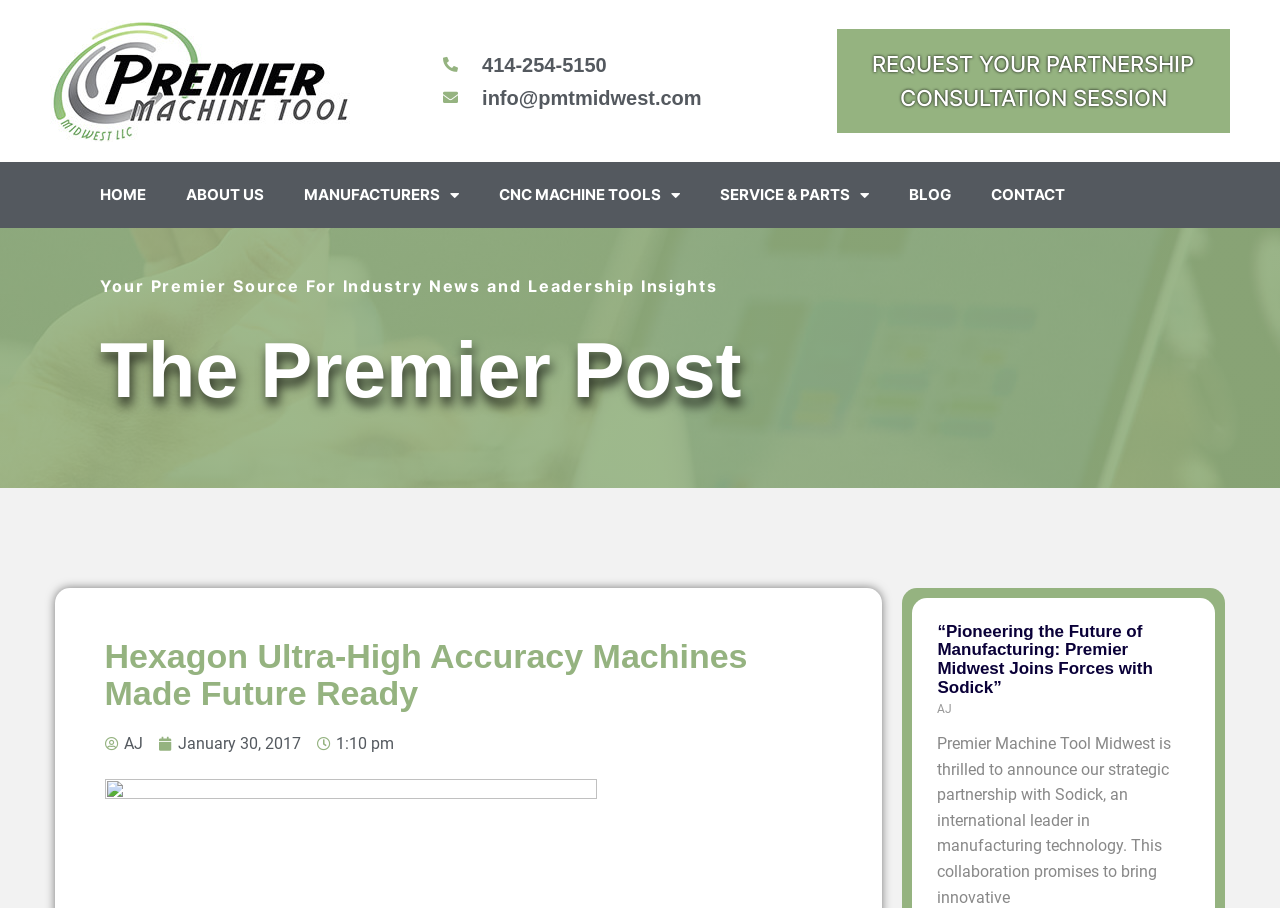Locate the bounding box coordinates of the segment that needs to be clicked to meet this instruction: "Click the REQUEST YOUR PARTNERSHIP CONSULTATION SESSION link".

[0.654, 0.032, 0.961, 0.146]